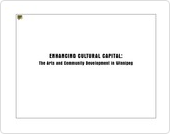What is the purpose of the publication?
Please use the image to provide an in-depth answer to the question.

The caption suggests that the publication likely discusses the significant contributions of arts organizations within the community and seeks to highlight their role in fostering cultural engagement and development, implying that the purpose of the publication is to do so.